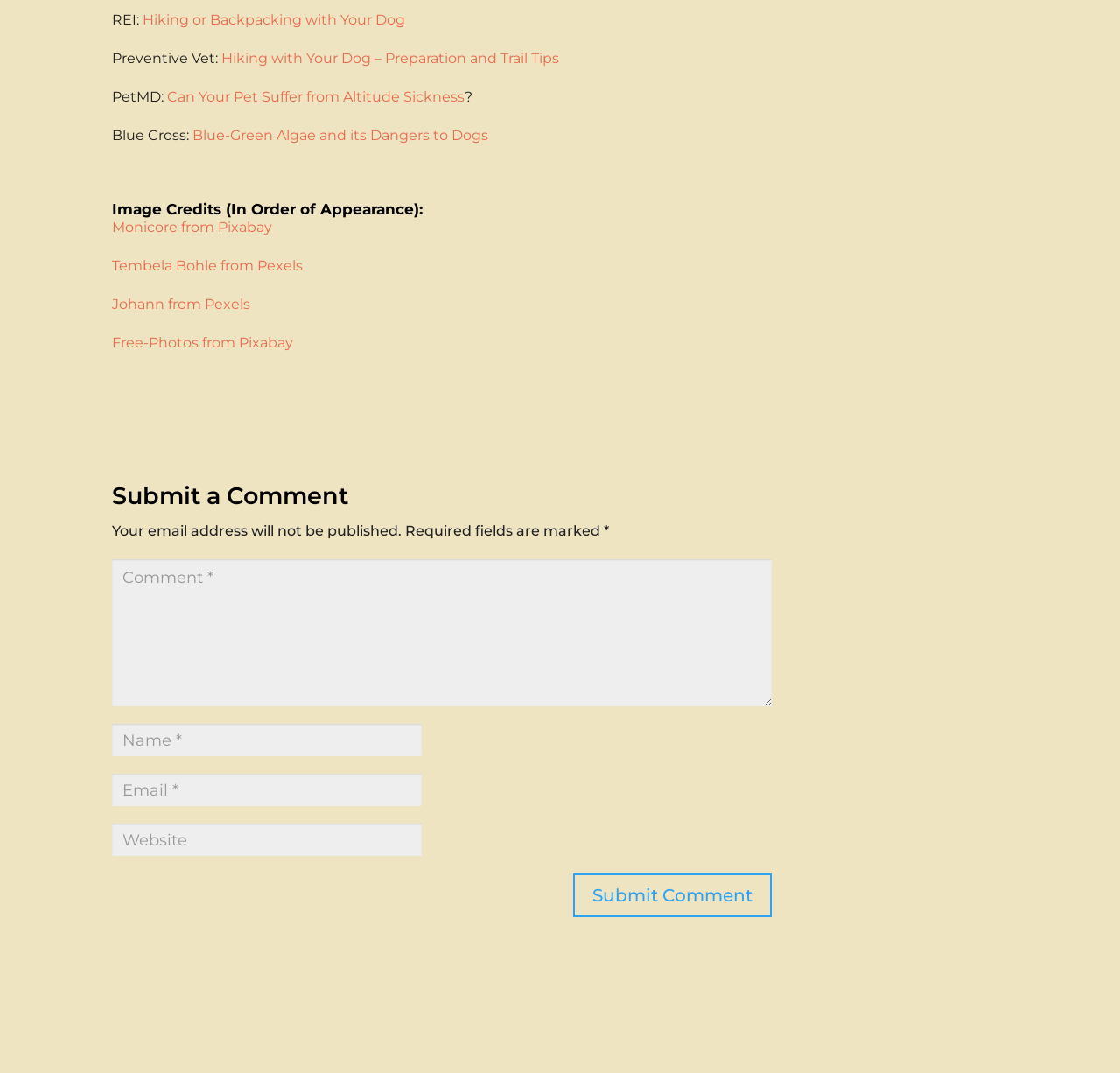Provide a brief response to the question below using a single word or phrase: 
What is the topic of the first link?

Hiking or Backpacking with Your Dog